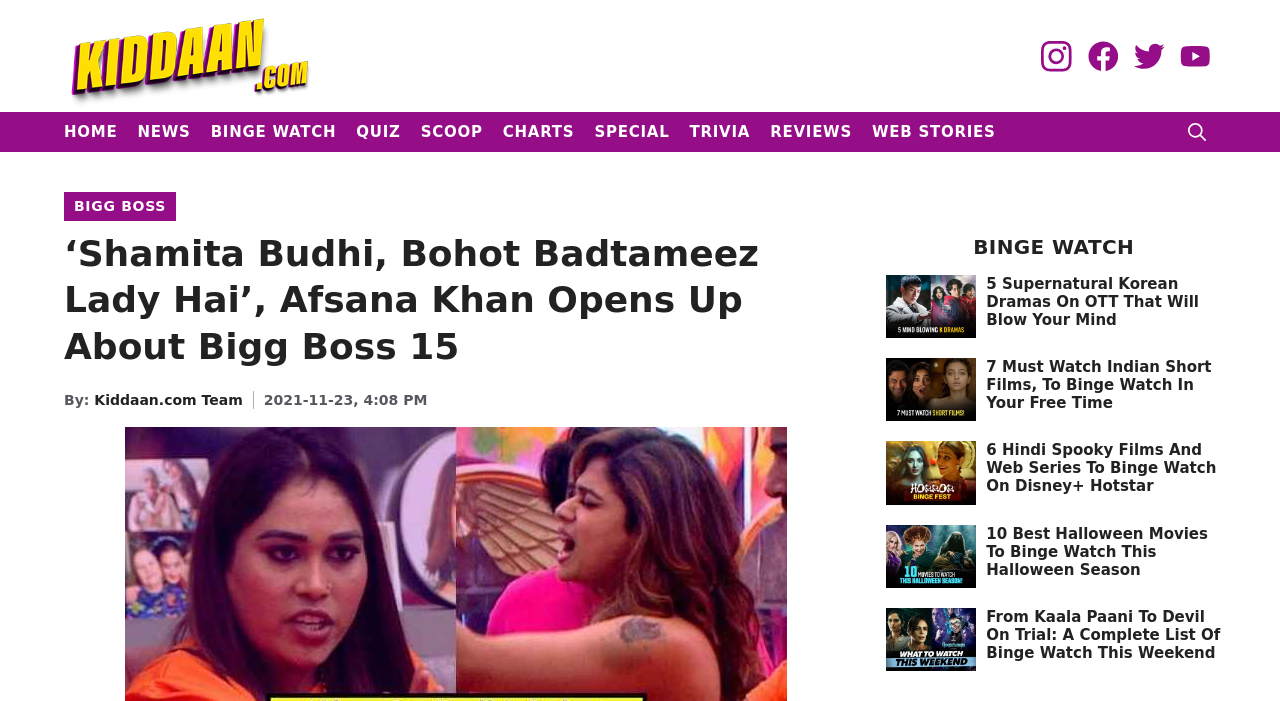Use a single word or phrase to respond to the question:
What is the category of the article?

BIGG BOSS